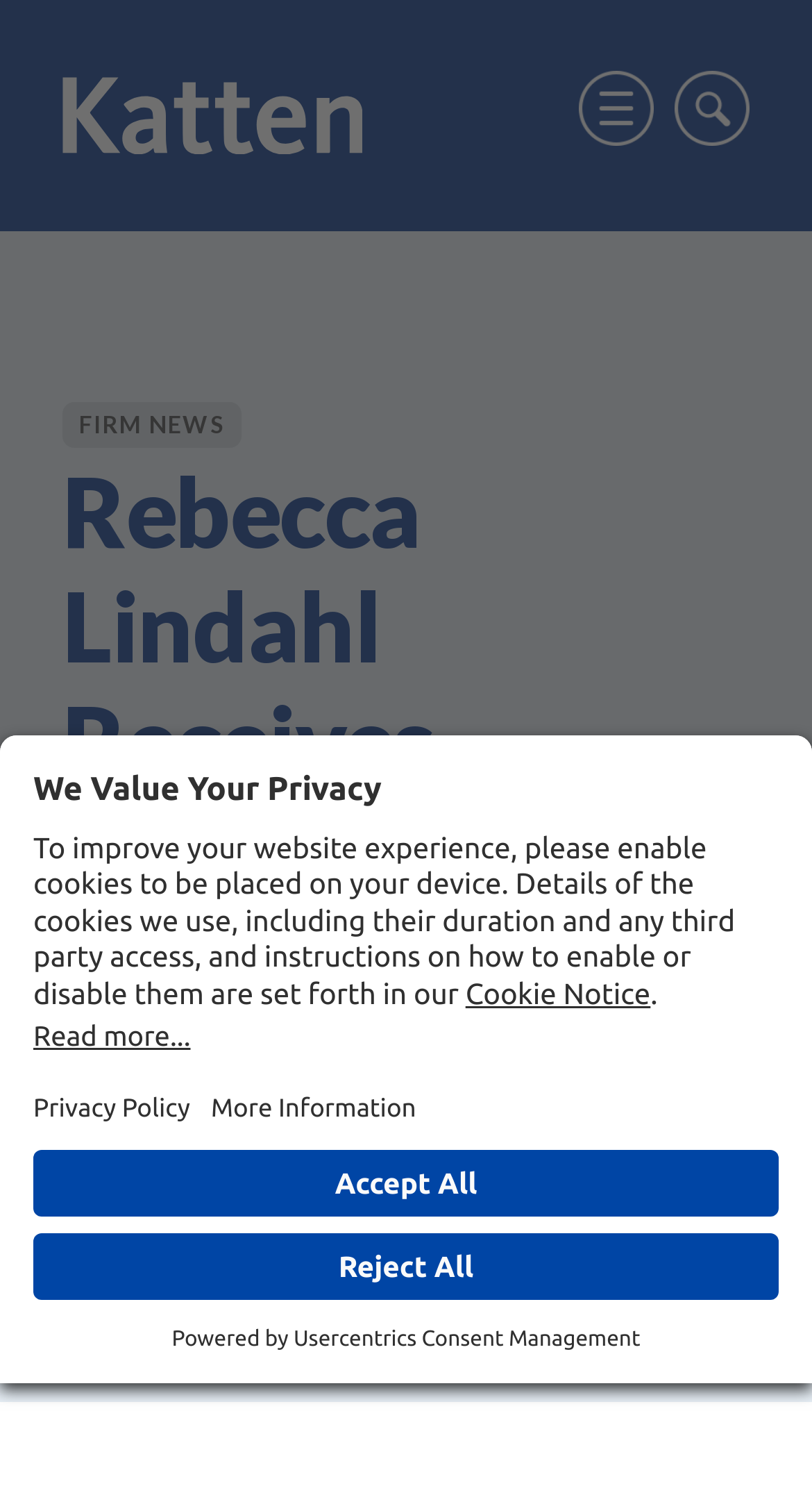What is the name of the company that powers the website?
Refer to the image and provide a thorough answer to the question.

I found the answer by looking at the link element at the bottom of the page that says 'Usercentrics Consent Management'. This element is located next to the text 'Powered by' and appears to be the name of the company that powers the website.